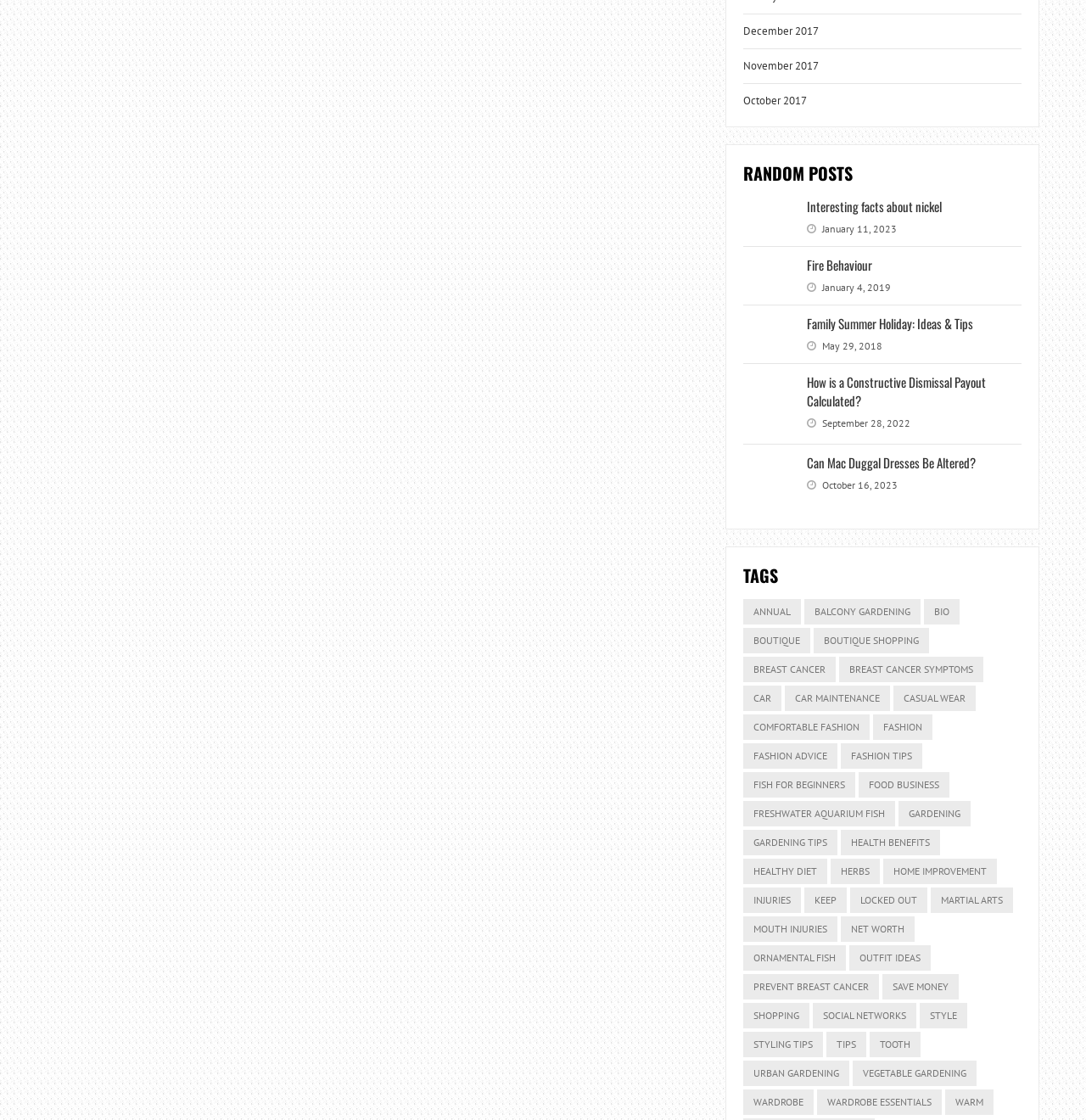Locate the bounding box coordinates of the area where you should click to accomplish the instruction: "Explore 'Mac Duggal Dresses'".

[0.685, 0.407, 0.735, 0.457]